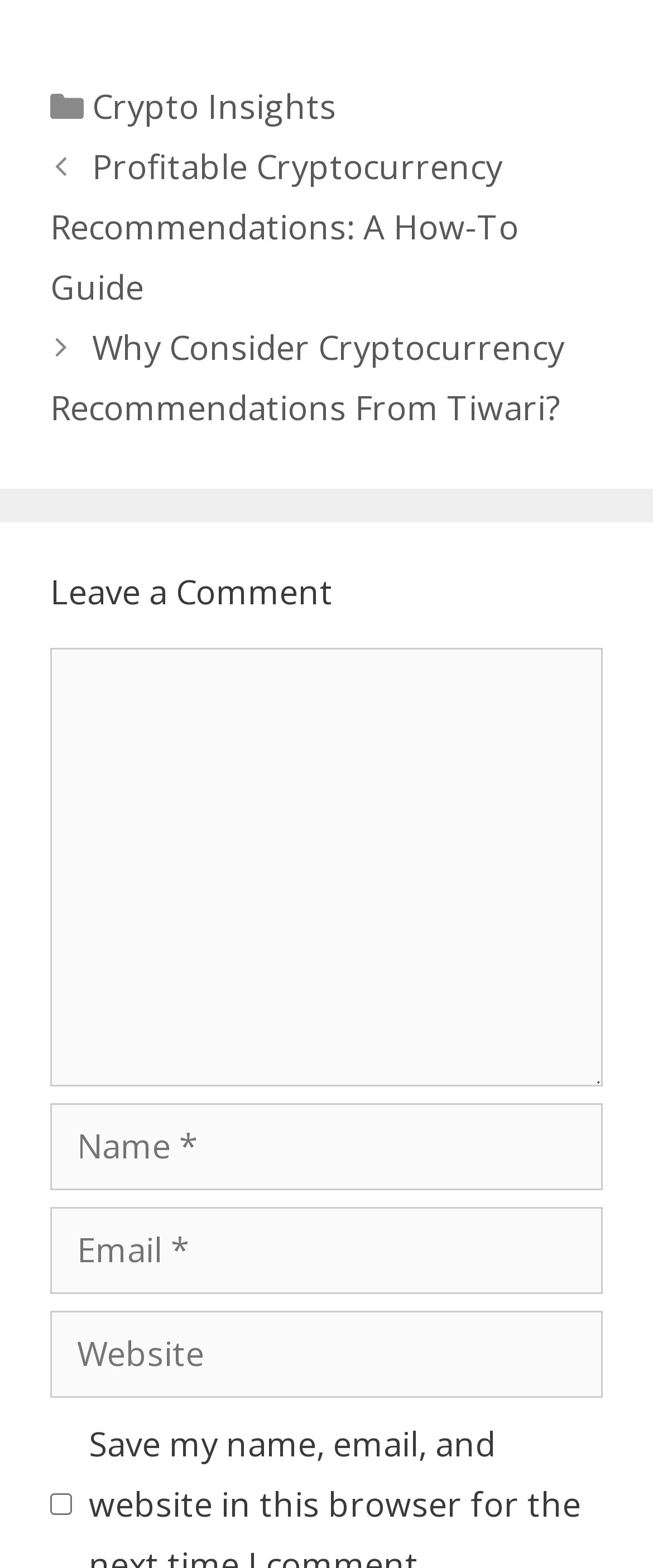Provide the bounding box coordinates for the area that should be clicked to complete the instruction: "Click on Profitable Cryptocurrency Recommendations: A How-To Guide".

[0.077, 0.091, 0.795, 0.197]